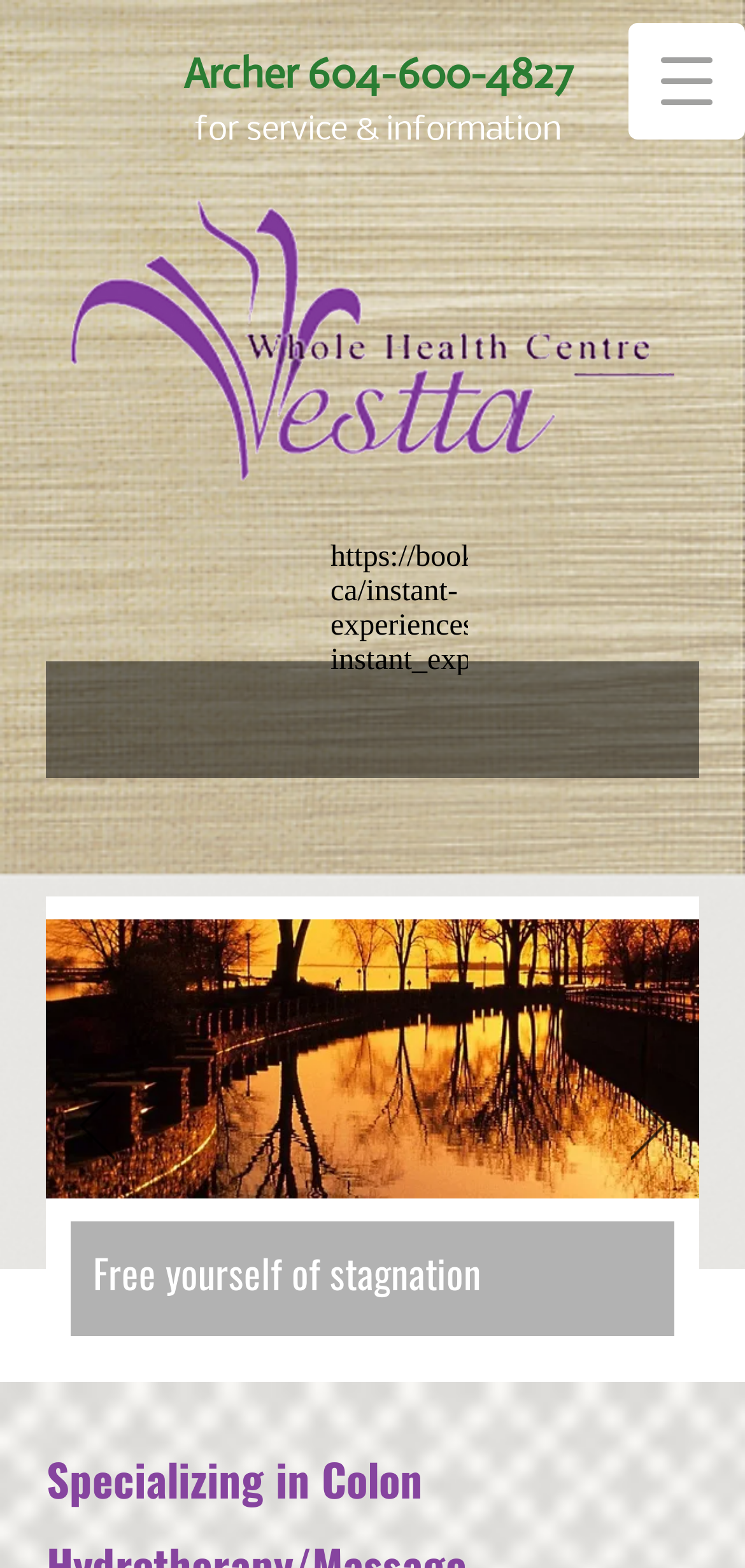What is the phone number for service and information?
Utilize the information in the image to give a detailed answer to the question.

I found the phone number by looking at the link element with the text '604-600-4827' which is located near the static text 'for service & information'.